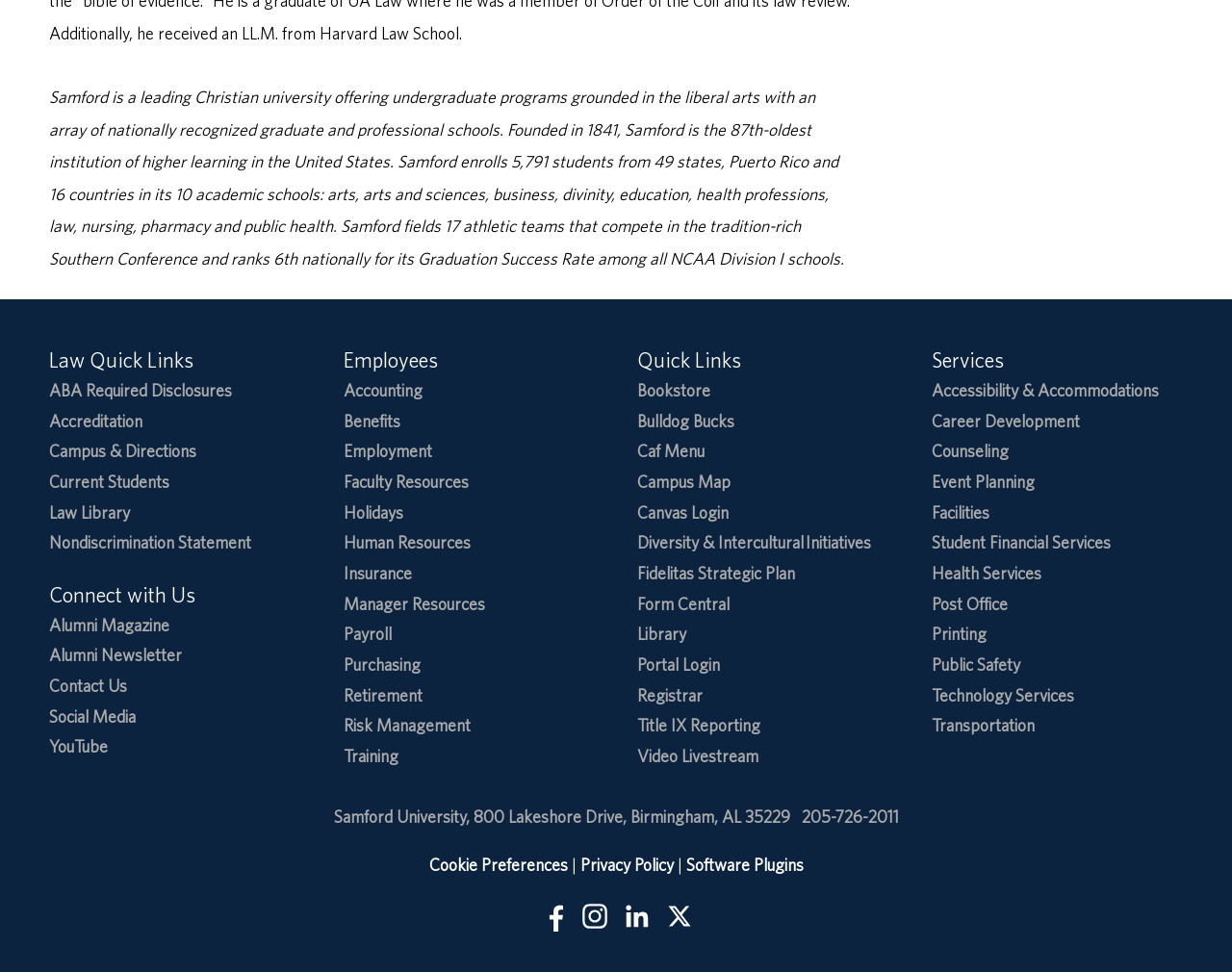Find the bounding box coordinates of the element to click in order to complete the given instruction: "View the Campus Map."

[0.517, 0.485, 0.593, 0.506]